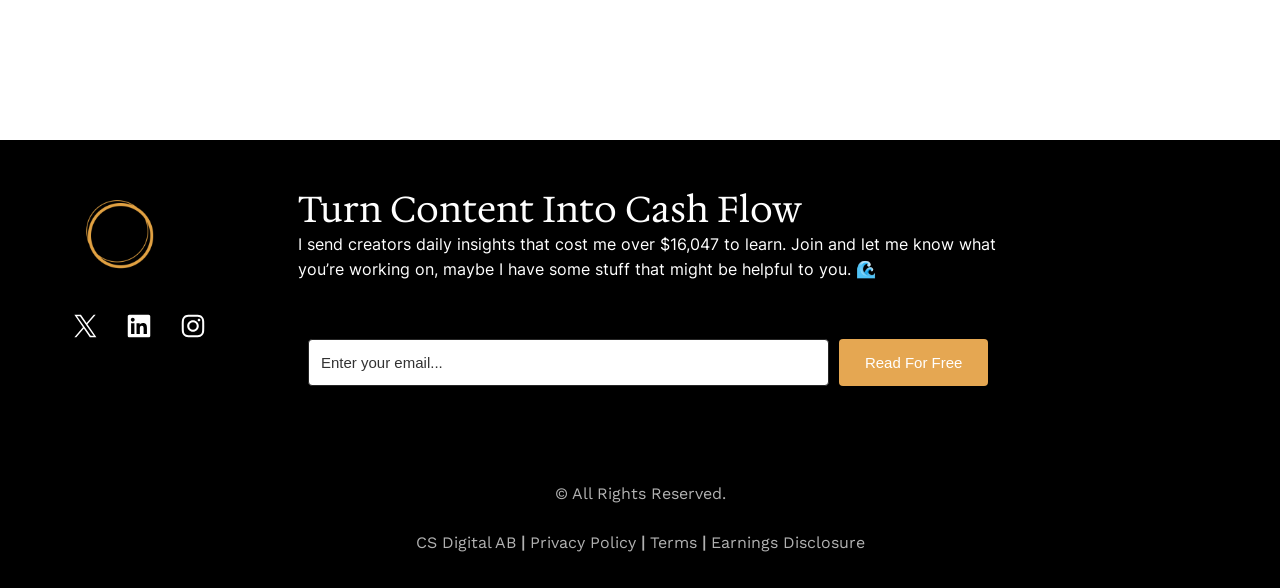Please analyze the image and provide a thorough answer to the question:
What is the author's name?

The author's name is mentioned in the link element with the text 'Chris Starkhagen' and an image with the same name, which is located at the top of the page.